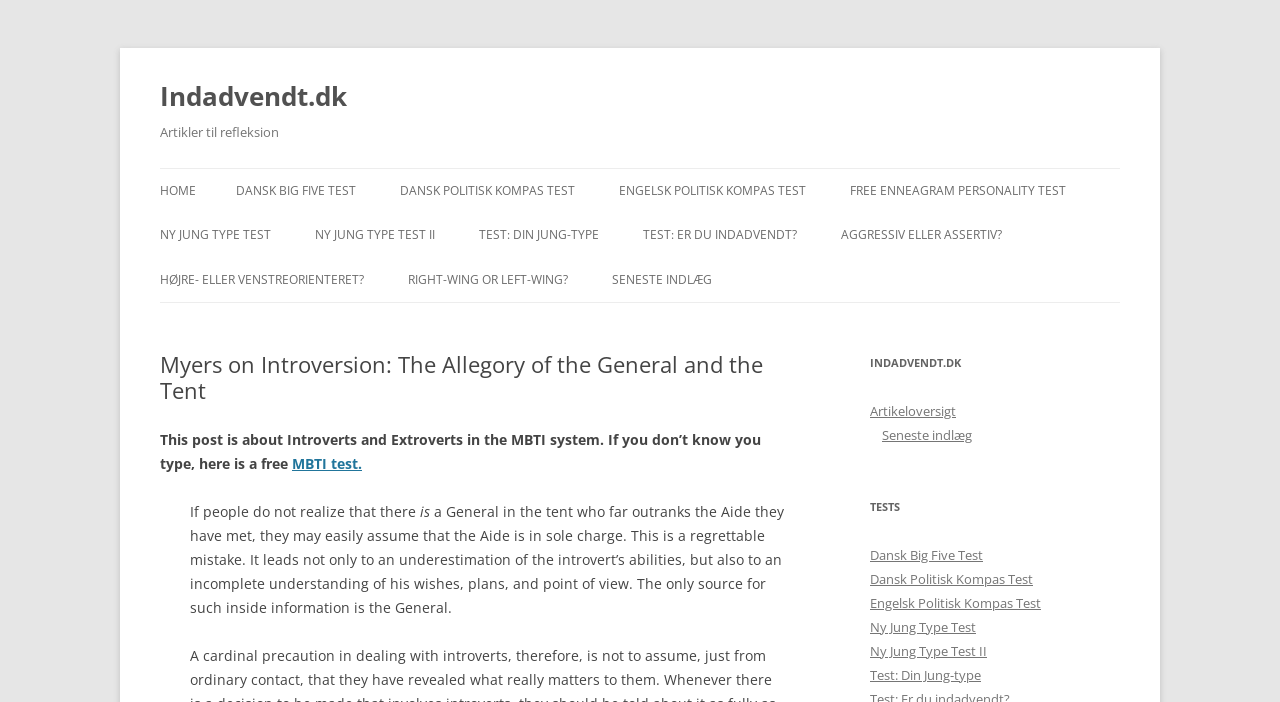How many sections are there in the sidebar?
Please provide a single word or phrase as your answer based on the image.

3